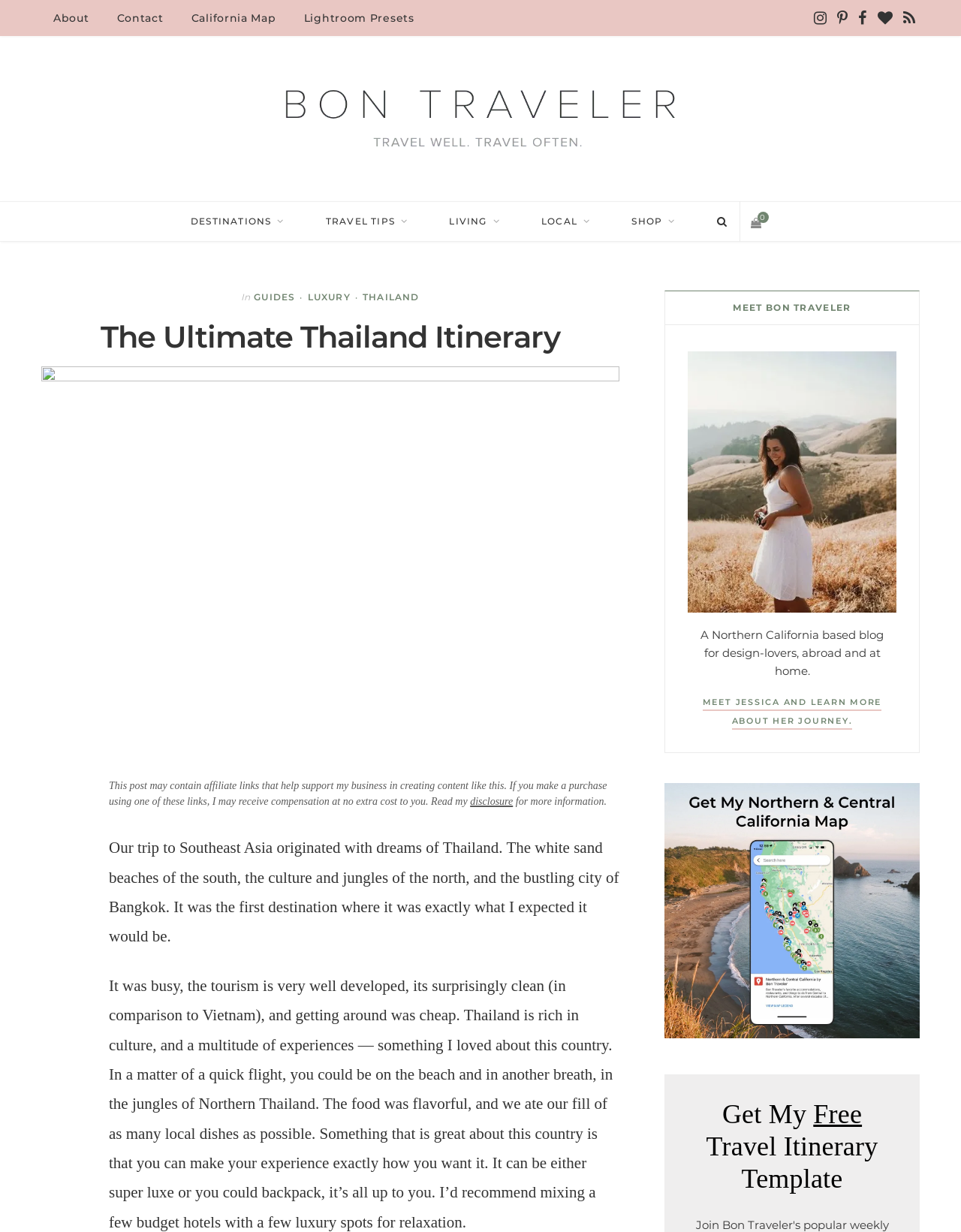Please identify the bounding box coordinates of the area that needs to be clicked to fulfill the following instruction: "Click on About link."

[0.043, 0.0, 0.105, 0.029]